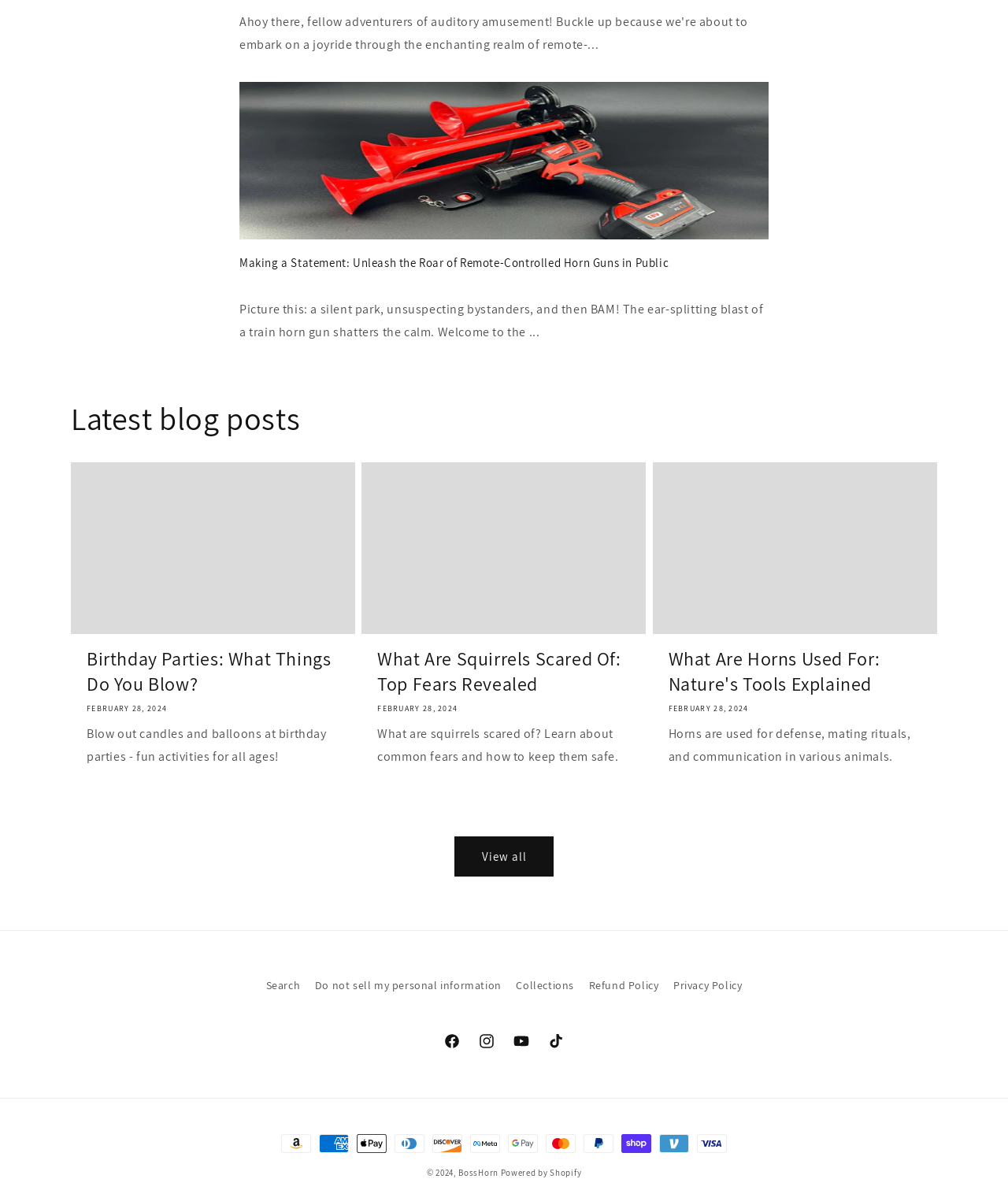Please find the bounding box coordinates of the element's region to be clicked to carry out this instruction: "View latest blog posts".

[0.451, 0.703, 0.549, 0.737]